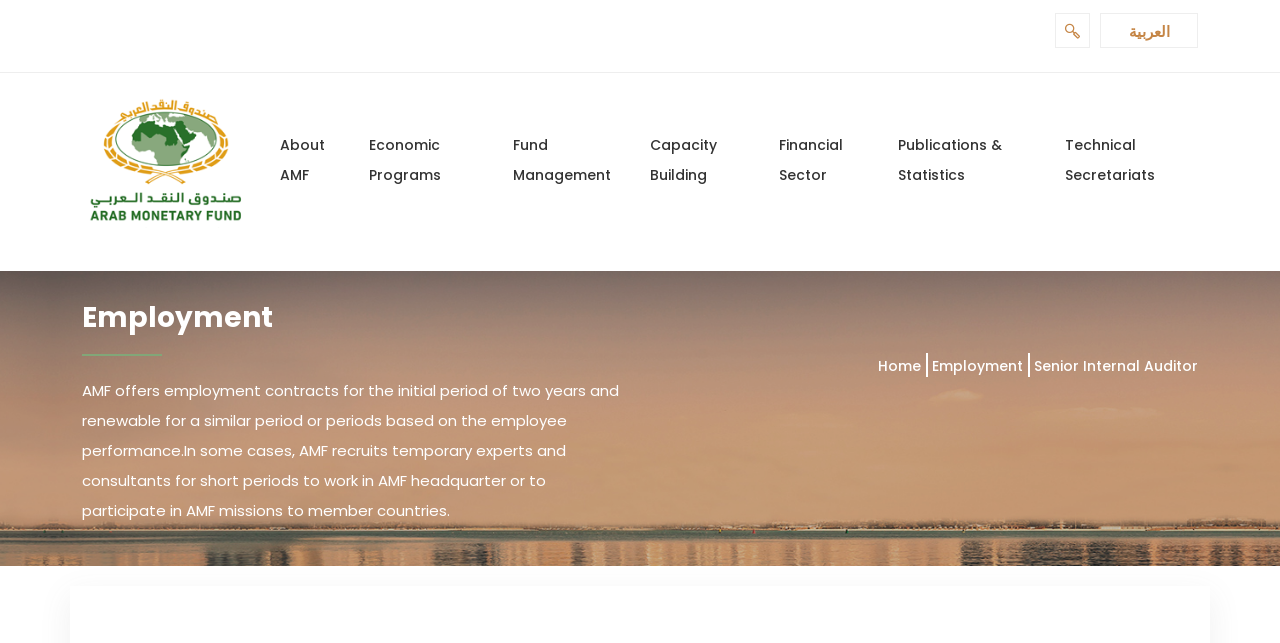Refer to the element description Technical Secretariats and identify the corresponding bounding box in the screenshot. Format the coordinates as (top-left x, top-left y, bottom-right x, bottom-right y) with values in the range of 0 to 1.

[0.832, 0.155, 0.936, 0.342]